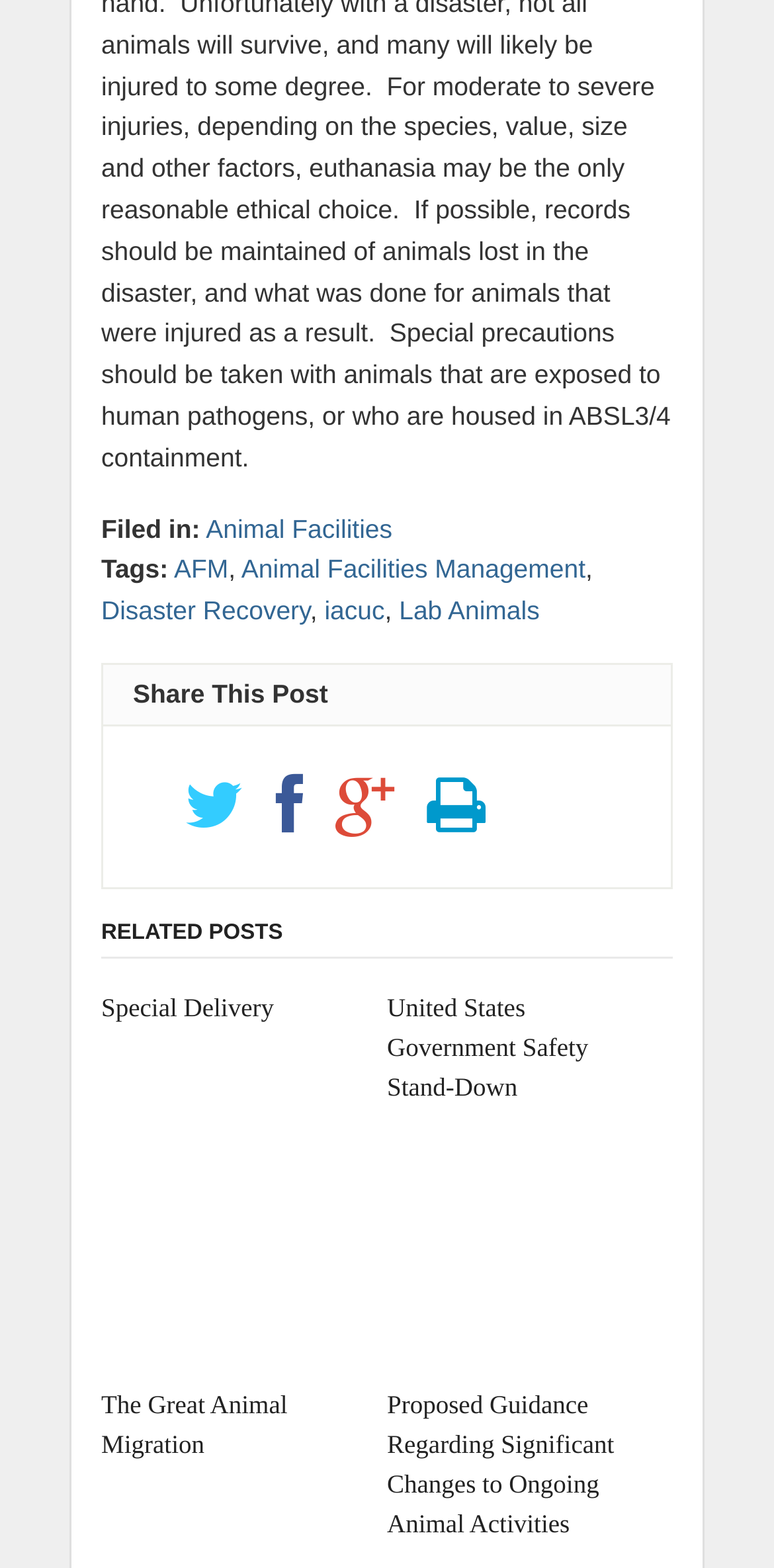Identify the bounding box coordinates for the element that needs to be clicked to fulfill this instruction: "Click on the 'Animal Facilities' link". Provide the coordinates in the format of four float numbers between 0 and 1: [left, top, right, bottom].

[0.266, 0.327, 0.507, 0.346]